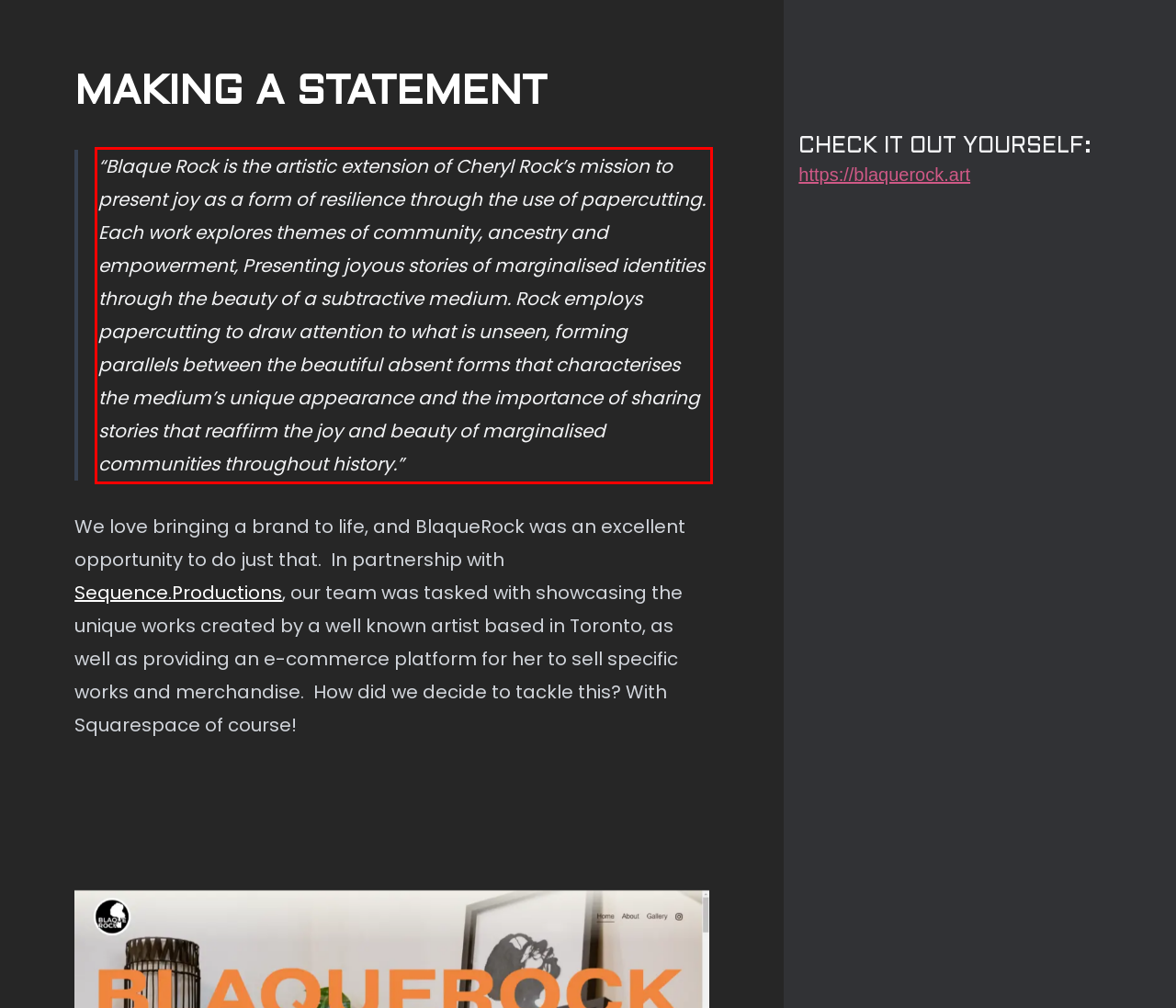Perform OCR on the text inside the red-bordered box in the provided screenshot and output the content.

Blaque Rock is the artistic extension of Cheryl Rock’s mission to present joy as a form of resilience through the use of papercutting. Each work explores themes of community, ancestry and empowerment, Presenting joyous stories of marginalised identities through the beauty of a subtractive medium. Rock employs papercutting to draw attention to what is unseen, forming parallels between the beautiful absent forms that characterises the medium’s unique appearance and the importance of sharing stories that reaffirm the joy and beauty of marginalised communities throughout history.